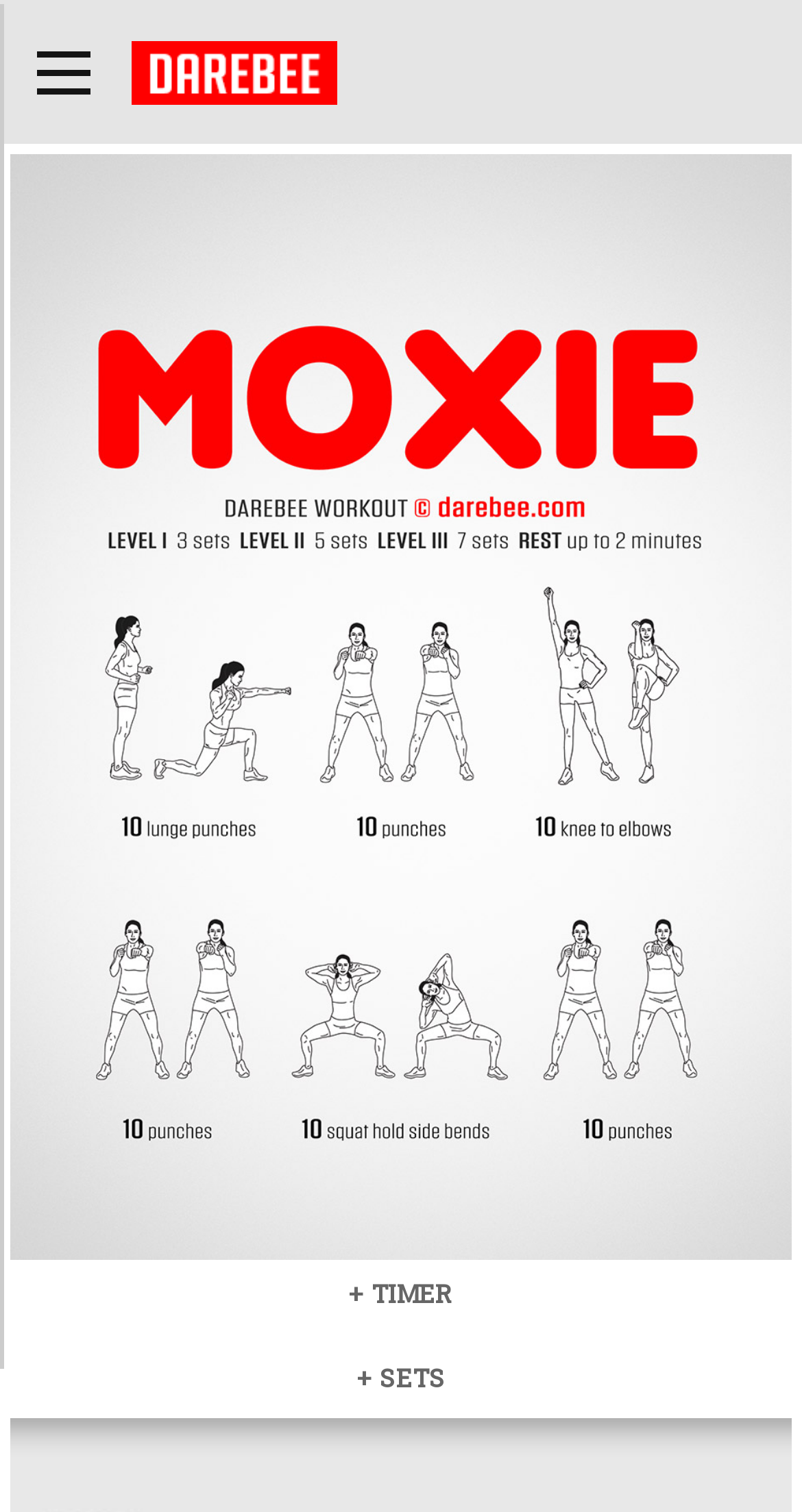Reply to the question below using a single word or brief phrase:
How many links are there at the top of the page?

1